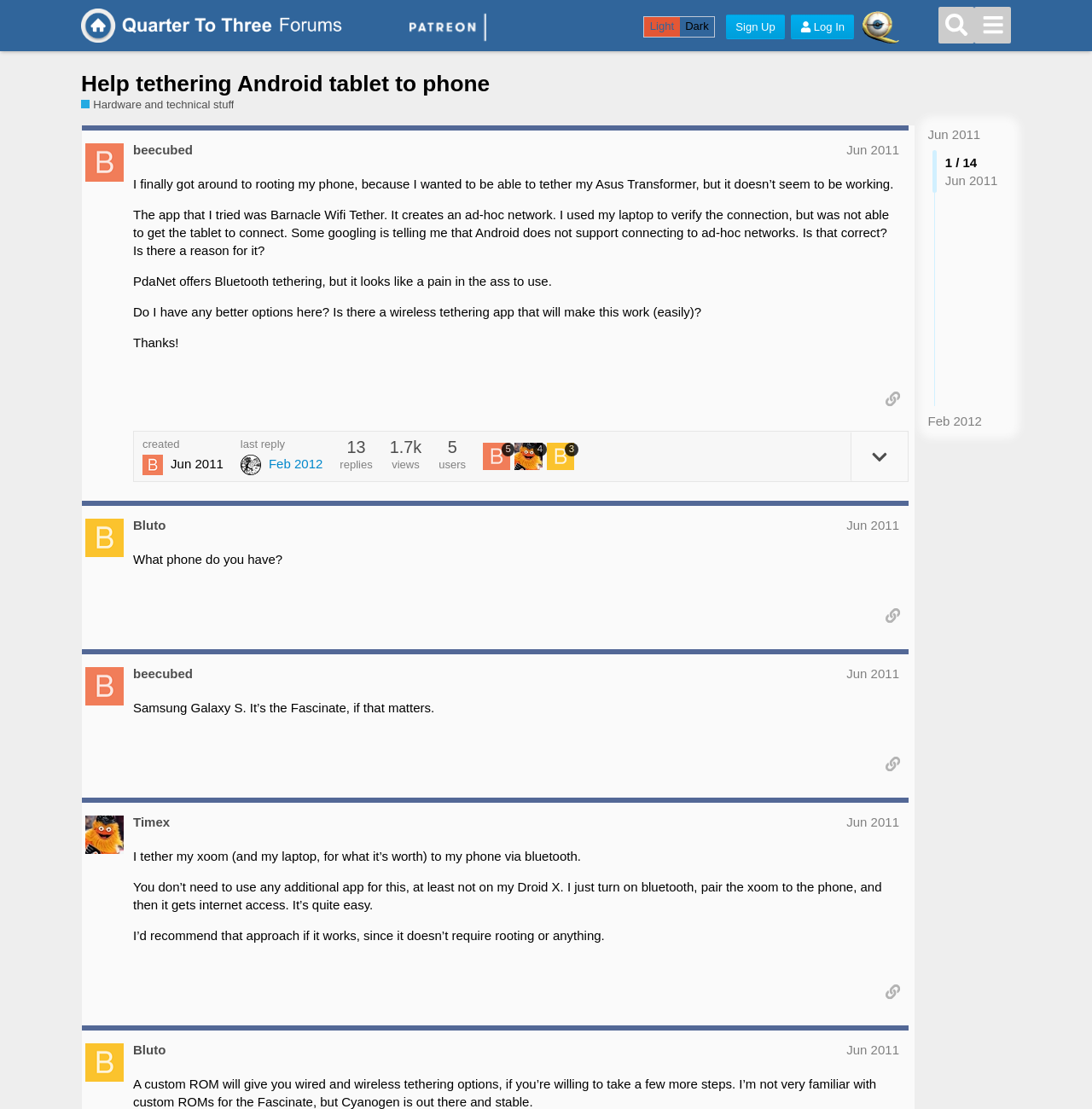Find the bounding box coordinates for the HTML element described as: "parent_node: 會員帳戶 title="回四方通行首頁"". The coordinates should consist of four float values between 0 and 1, i.e., [left, top, right, bottom].

None